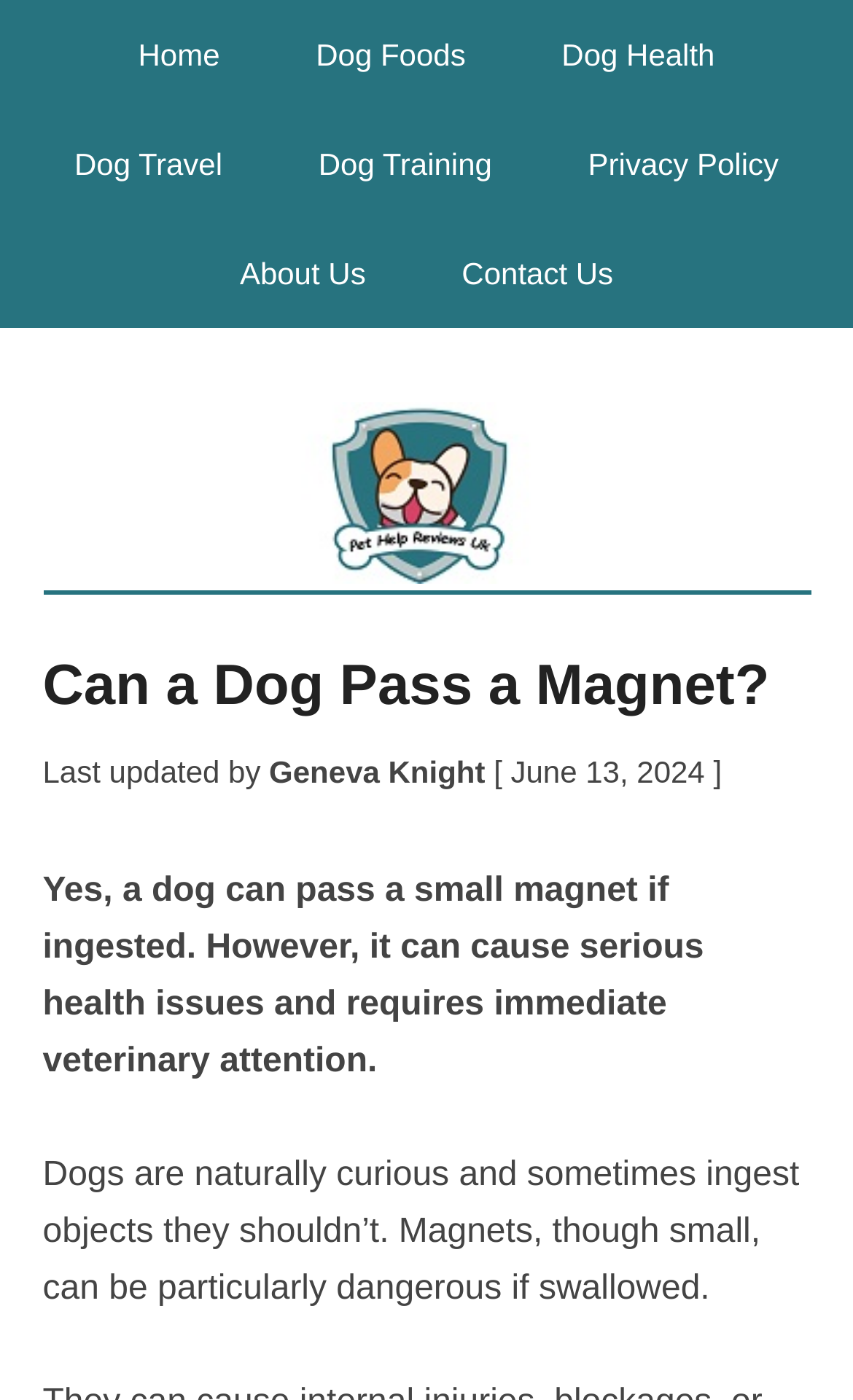Why are magnets particularly dangerous for dogs?
Please provide a detailed and thorough answer to the question.

The webpage explains that dogs are naturally curious and sometimes ingest objects they shouldn’t, which makes magnets particularly dangerous for them if swallowed, as stated in the text 'Dogs are naturally curious and sometimes ingest objects they shouldn’t. Magnets, though small, can be particularly dangerous if swallowed.'